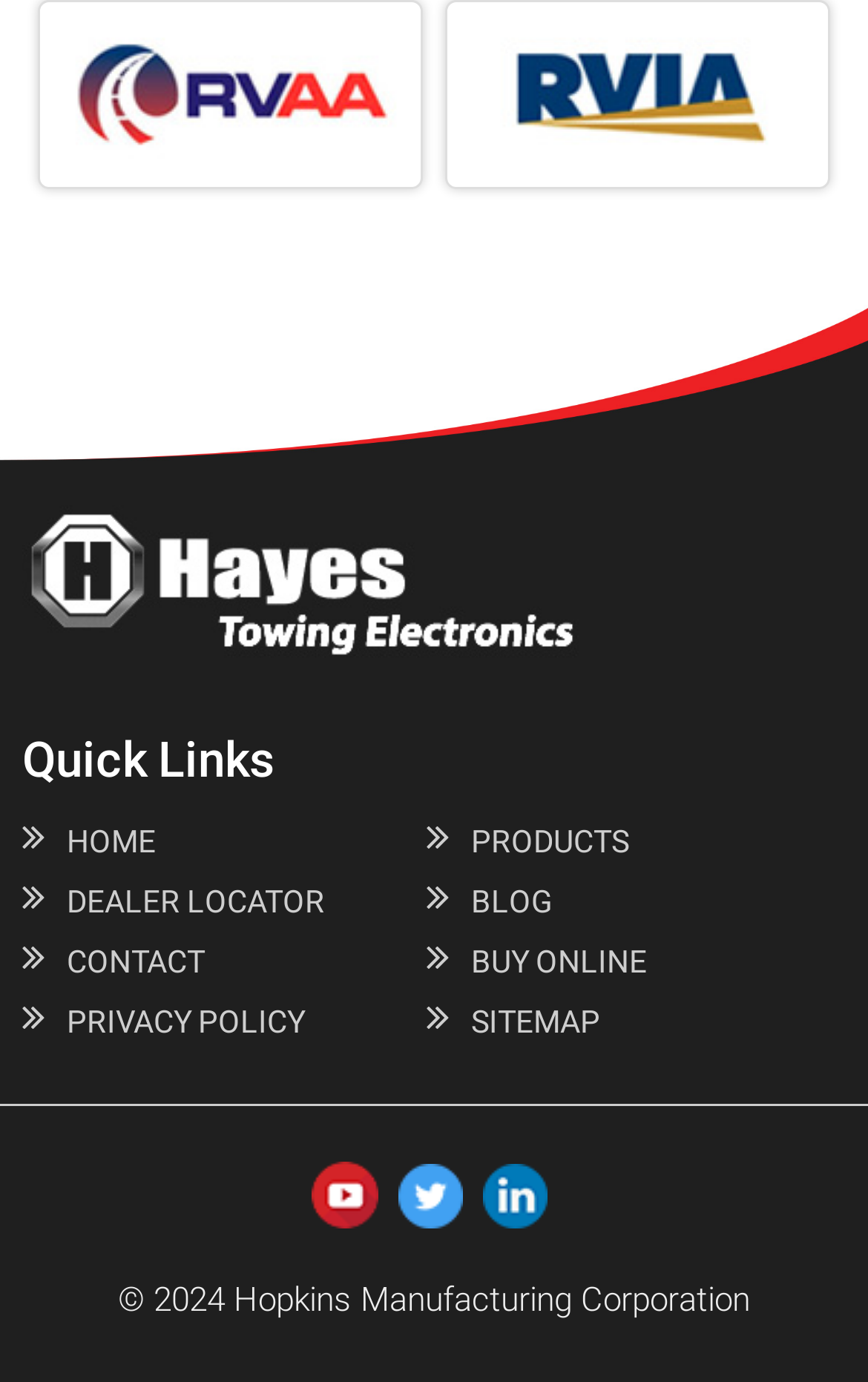Find the bounding box coordinates of the element to click in order to complete this instruction: "Visit PRODUCTS". The bounding box coordinates must be four float numbers between 0 and 1, denoted as [left, top, right, bottom].

[0.543, 0.596, 0.725, 0.622]